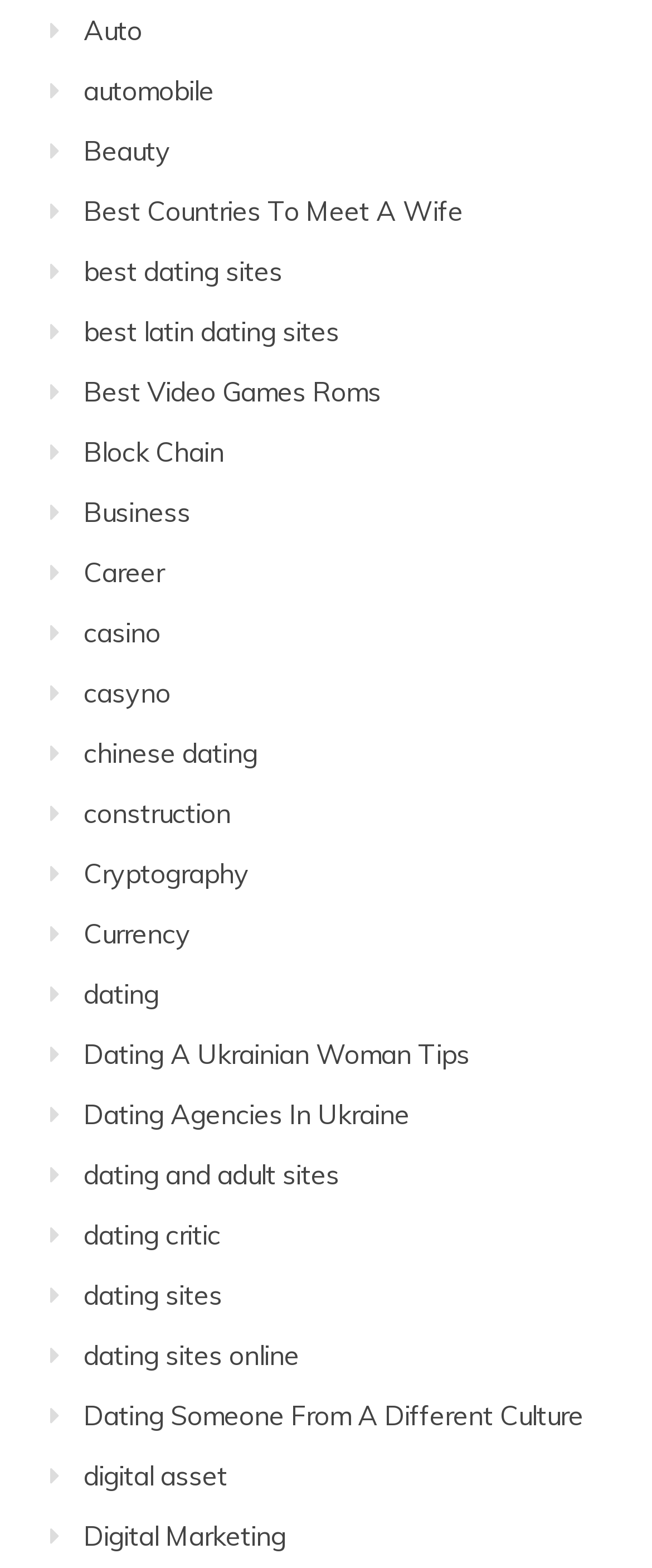Answer succinctly with a single word or phrase:
How many links are on the webpage?

46